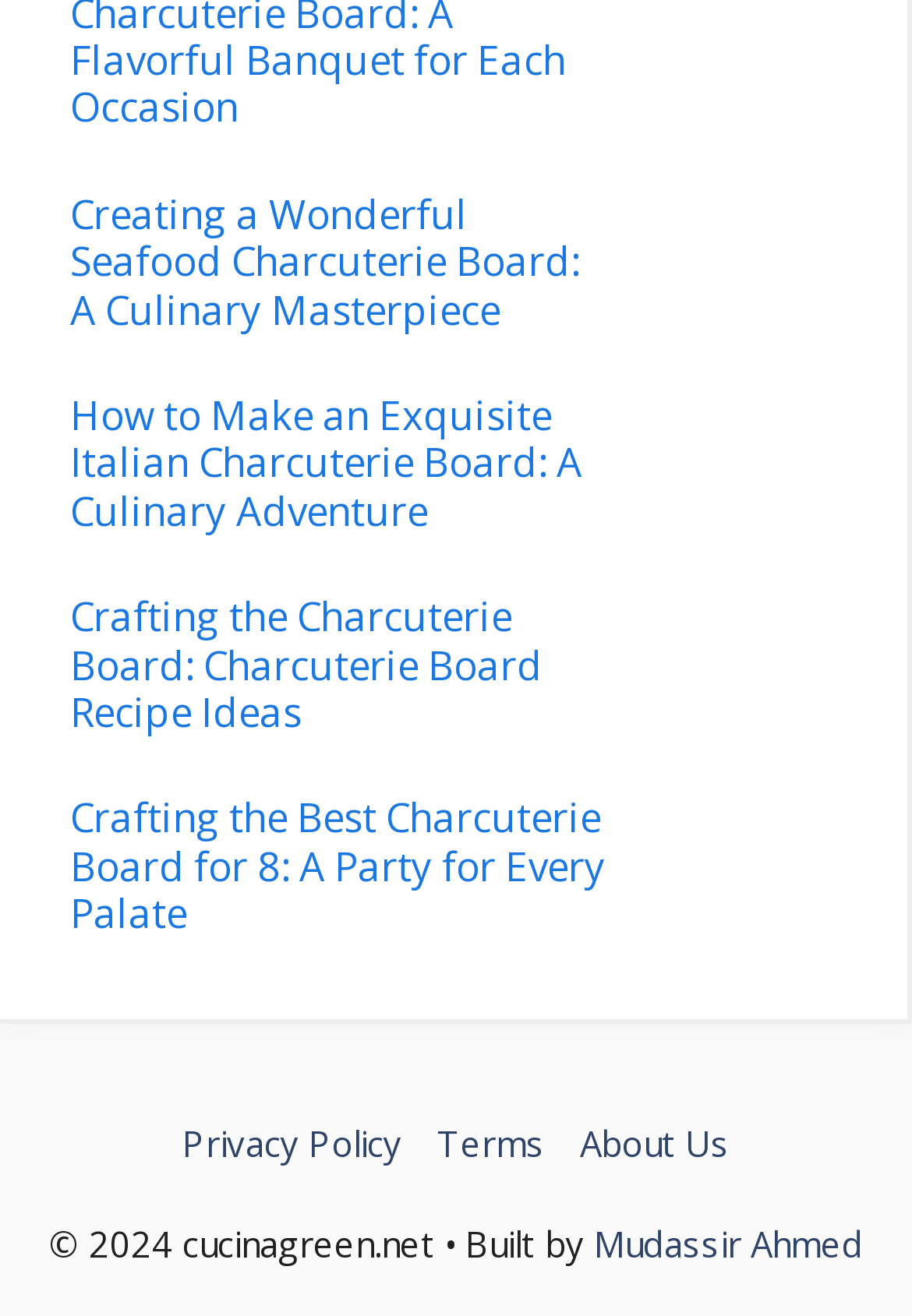Please determine the bounding box coordinates, formatted as (top-left x, top-left y, bottom-right x, bottom-right y), with all values as floating point numbers between 0 and 1. Identify the bounding box of the region described as: Privacy Policy

[0.2, 0.85, 0.441, 0.89]